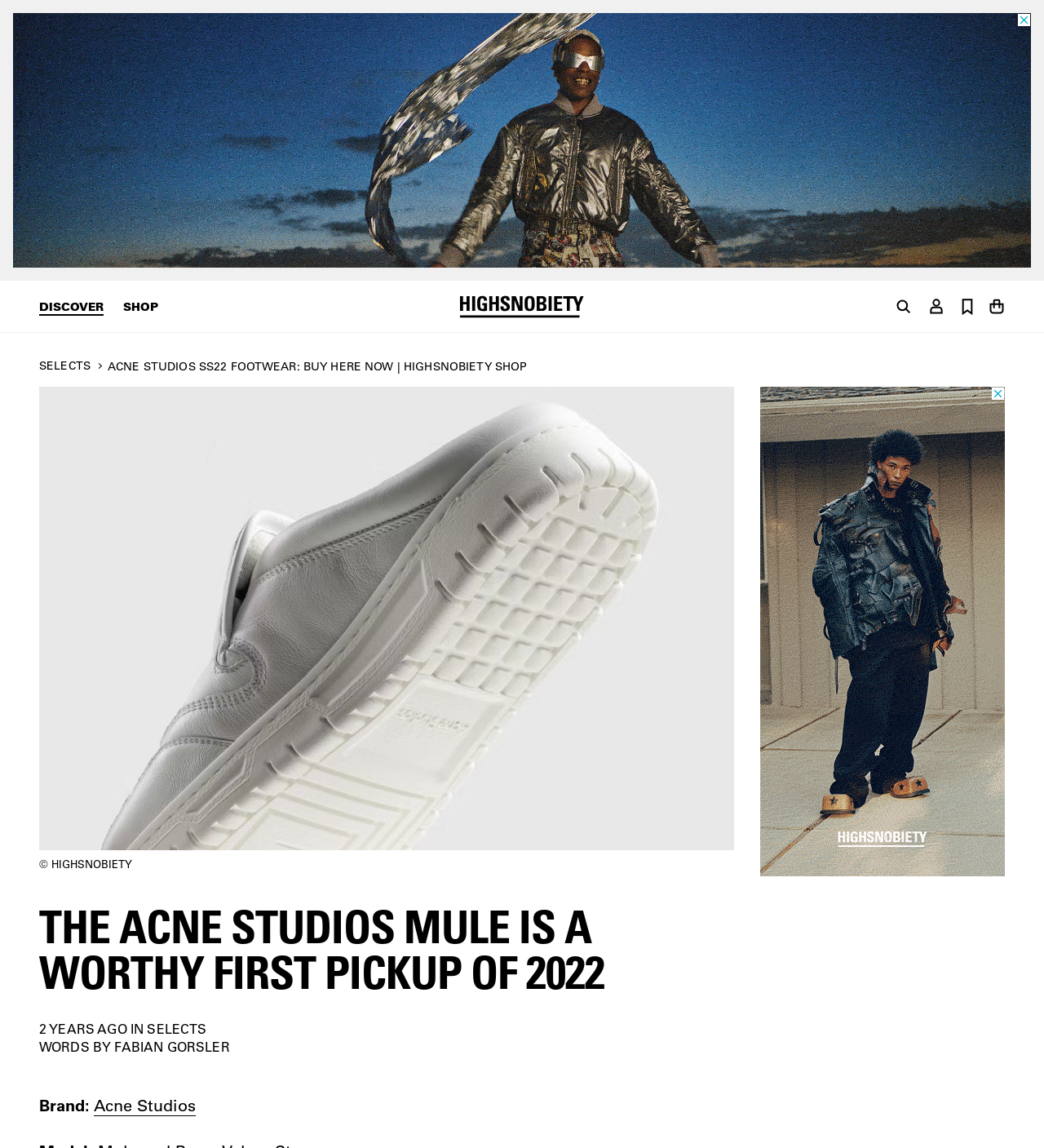Specify the bounding box coordinates for the region that must be clicked to perform the given instruction: "Visit GitHub".

None